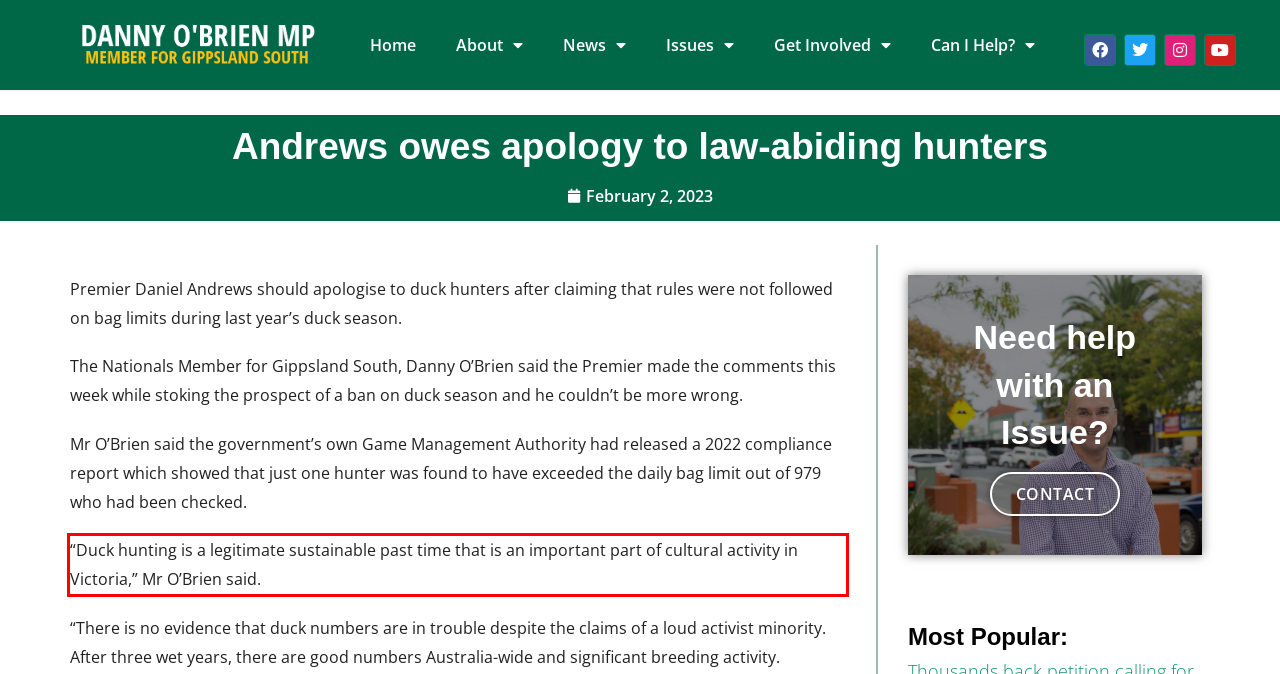Please identify the text within the red rectangular bounding box in the provided webpage screenshot.

“Duck hunting is a legitimate sustainable past time that is an important part of cultural activity in Victoria,” Mr O’Brien said.